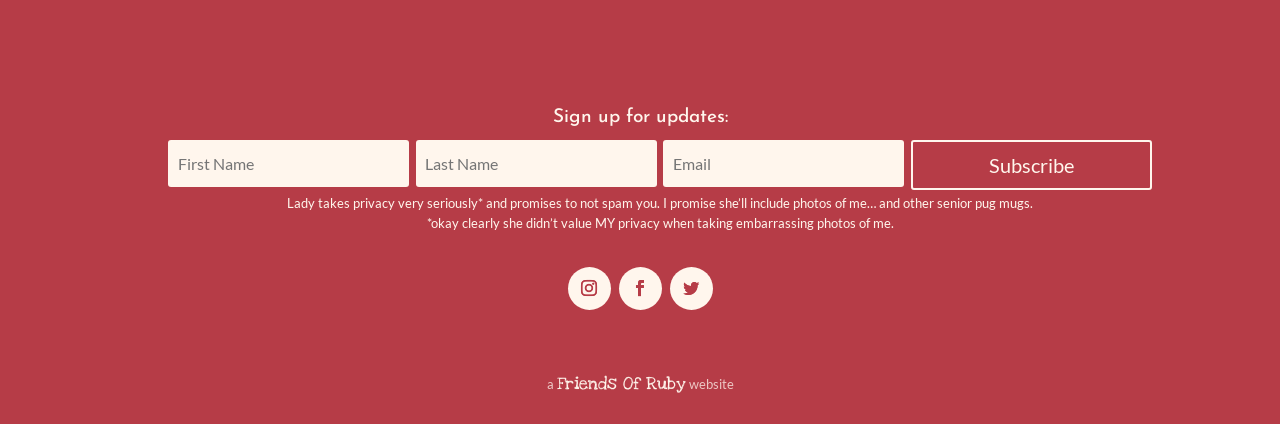Locate the UI element described as follows: "Follow". Return the bounding box coordinates as four float numbers between 0 and 1 in the order [left, top, right, bottom].

[0.523, 0.629, 0.557, 0.73]